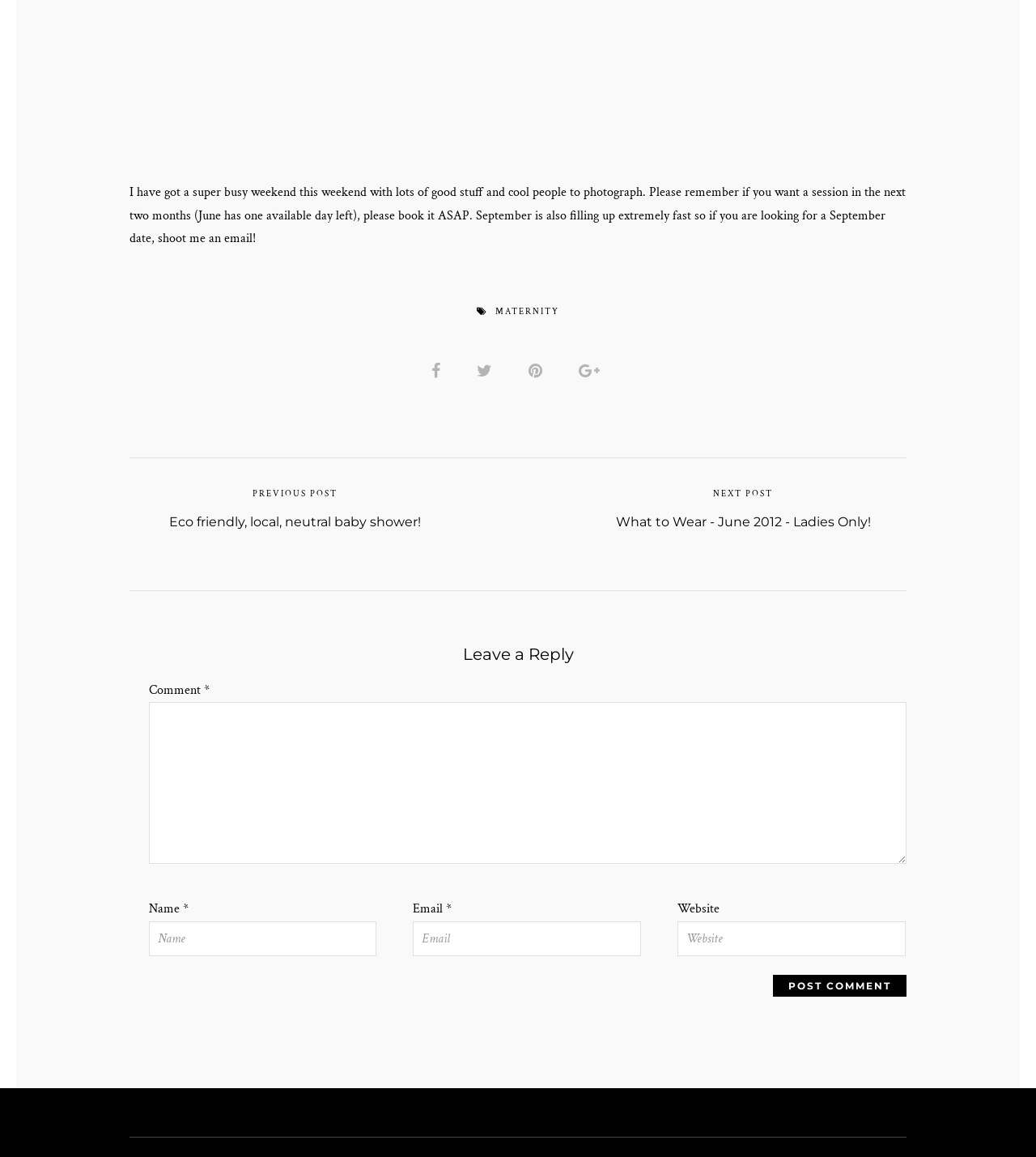Given the webpage screenshot, identify the bounding box of the UI element that matches this description: "Portfolio".

None